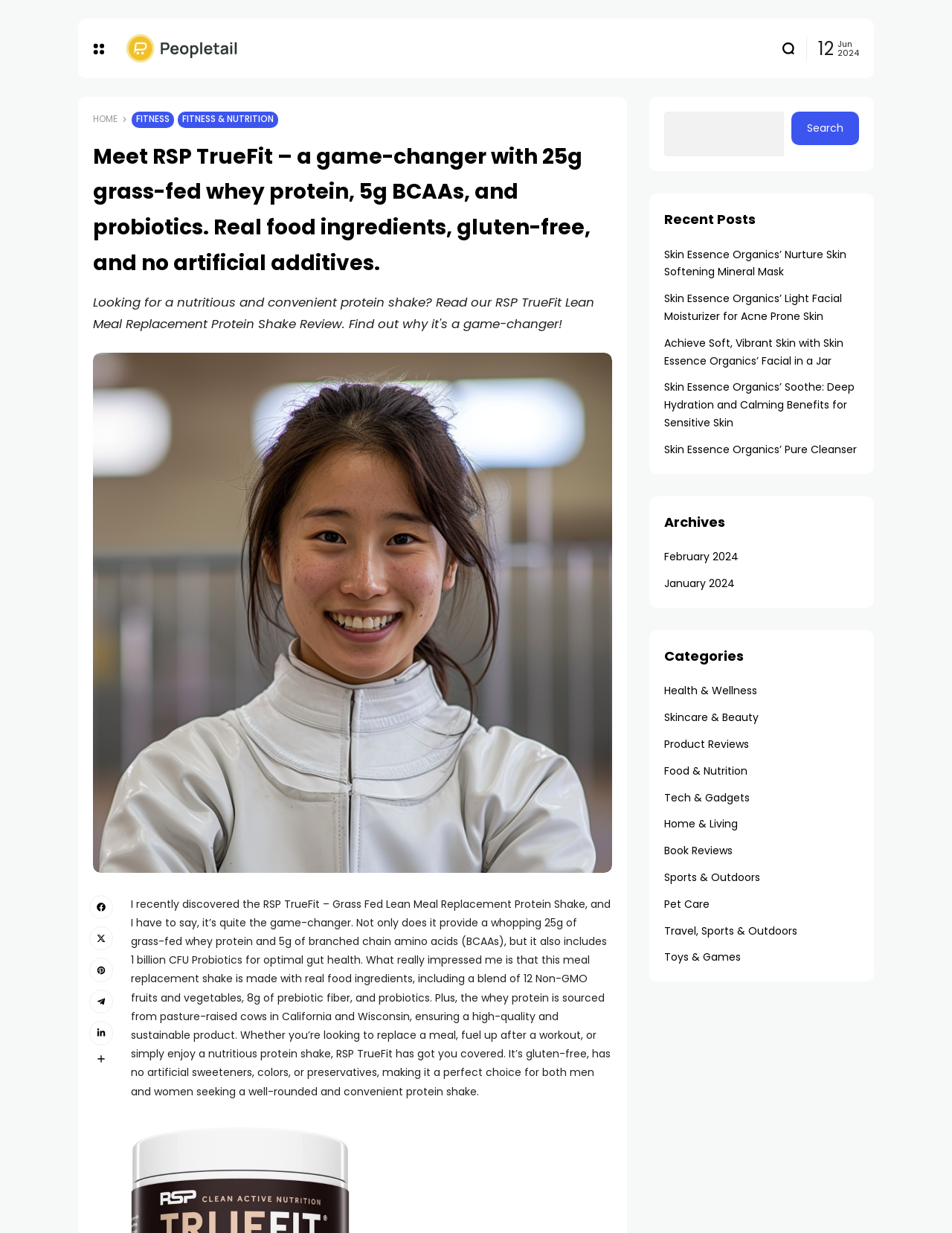Pinpoint the bounding box coordinates of the element you need to click to execute the following instruction: "Click on the 'HOME' link". The bounding box should be represented by four float numbers between 0 and 1, in the format [left, top, right, bottom].

[0.098, 0.092, 0.123, 0.103]